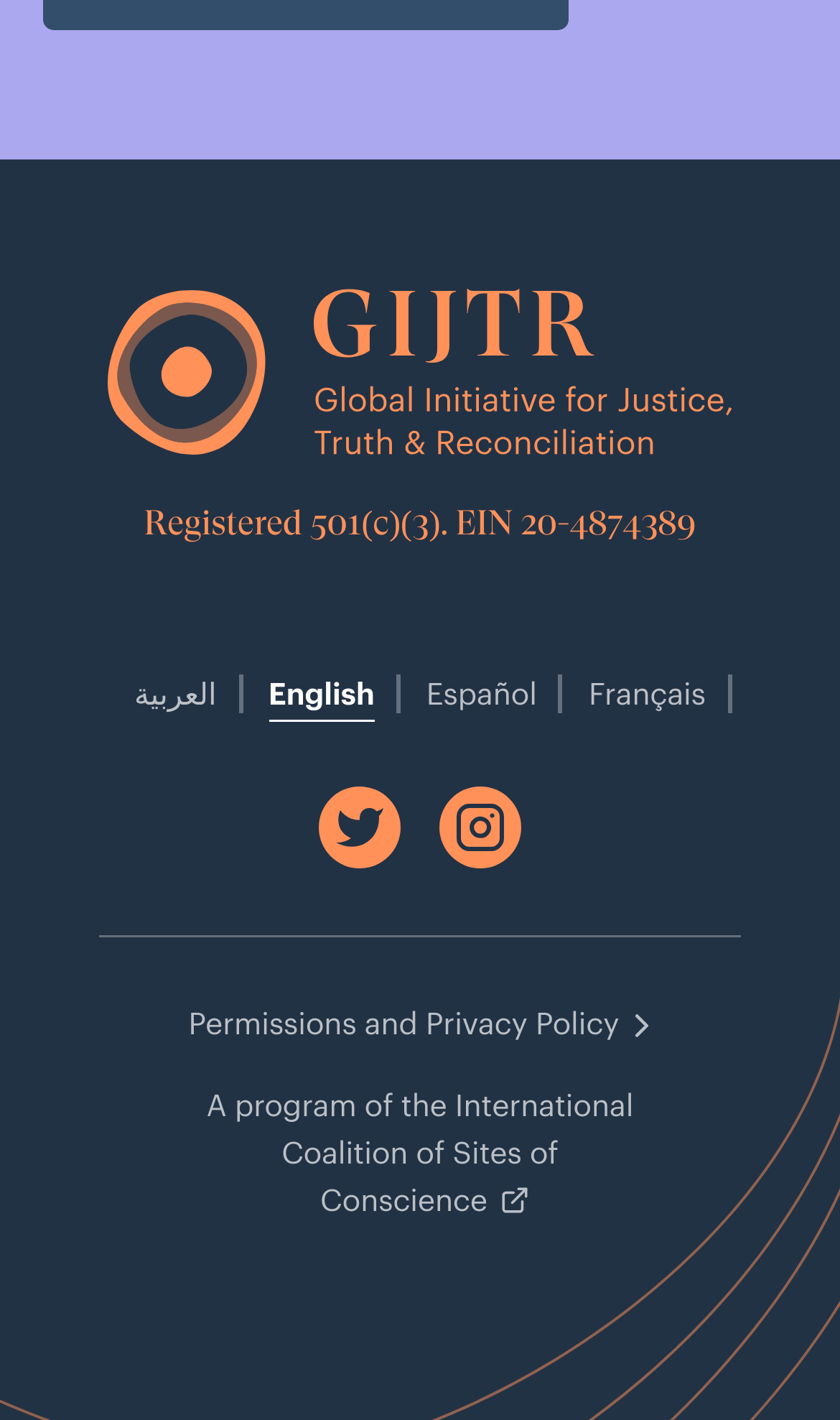Please determine the bounding box coordinates for the element that should be clicked to follow these instructions: "View Permissions and Privacy Policy".

[0.224, 0.706, 0.776, 0.74]